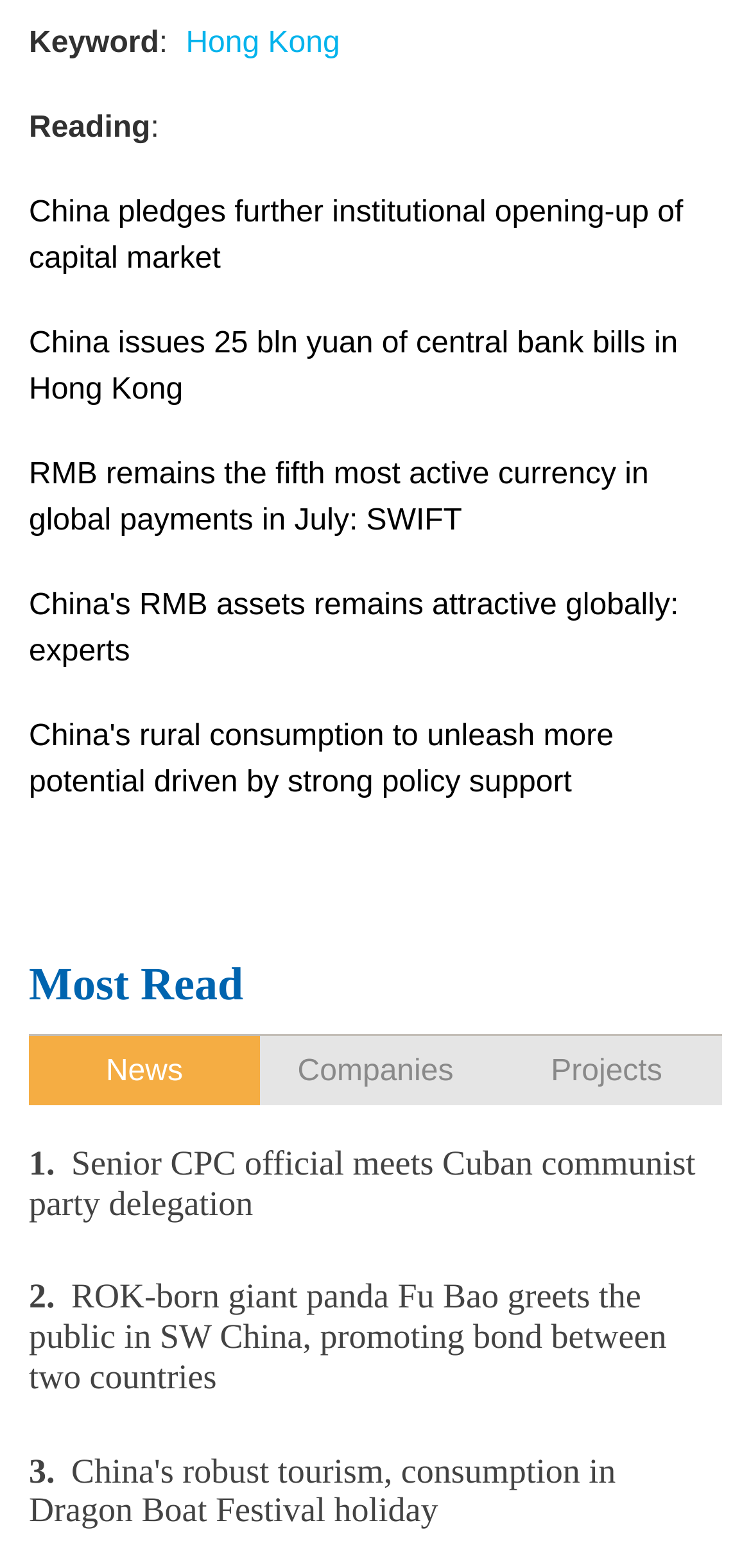Locate the bounding box coordinates of the element that needs to be clicked to carry out the instruction: "View the article about 'China's RMB assets remains attractive globally: experts'". The coordinates should be given as four float numbers ranging from 0 to 1, i.e., [left, top, right, bottom].

[0.038, 0.376, 0.904, 0.427]